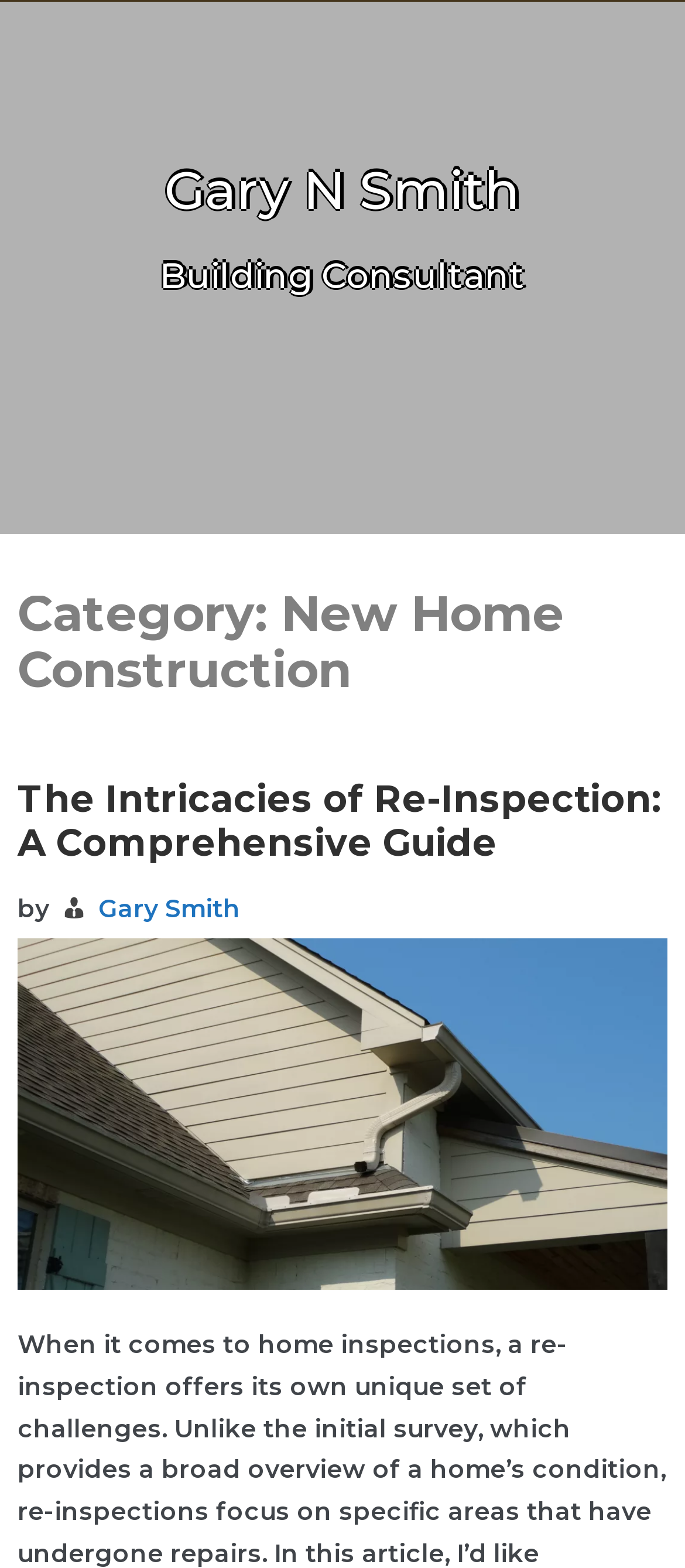Give a concise answer using one word or a phrase to the following question:
Who is the author of the article on the webpage?

Gary Smith